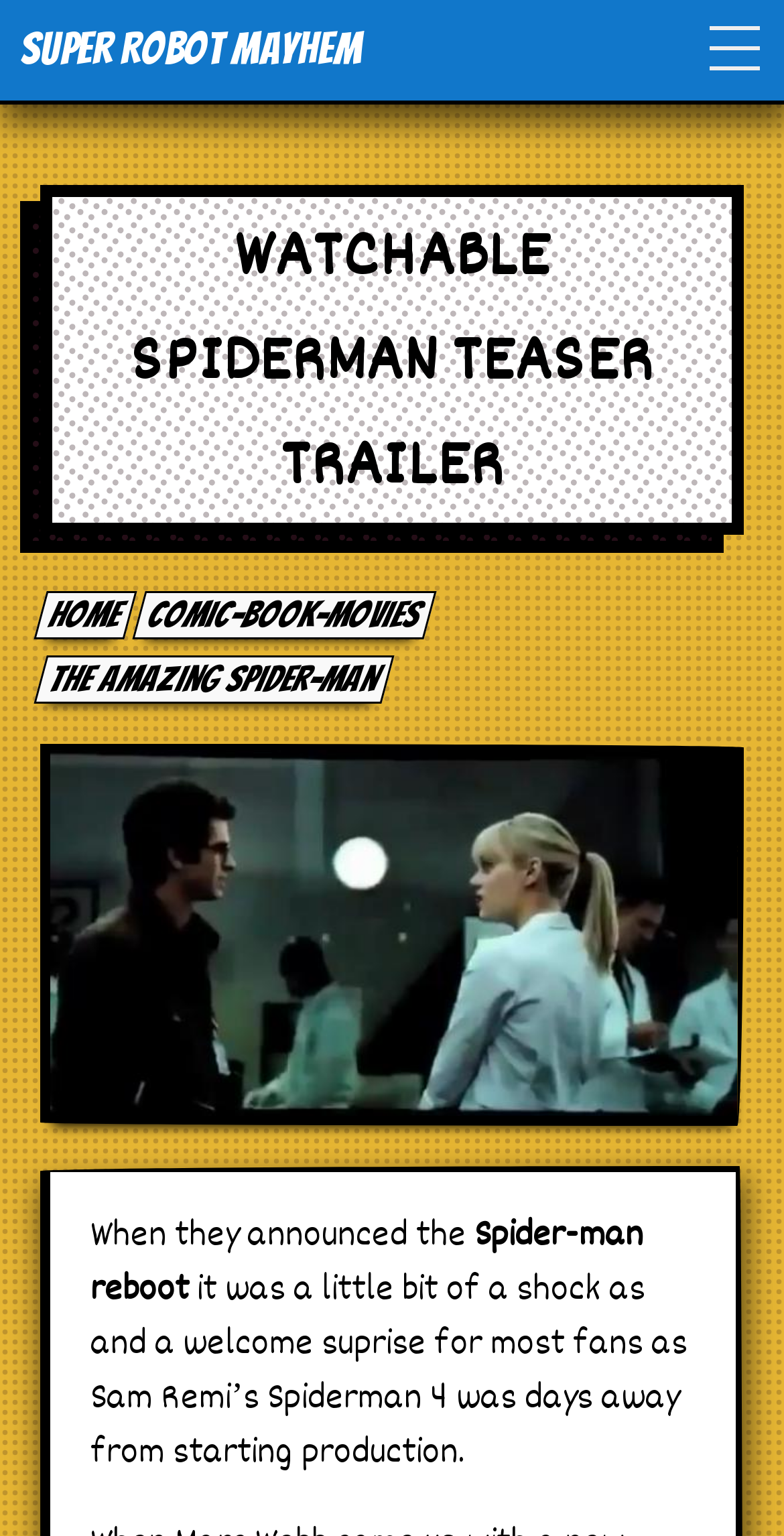Determine the bounding box coordinates for the region that must be clicked to execute the following instruction: "Visit the comic-book-movies page".

[0.169, 0.385, 0.557, 0.417]